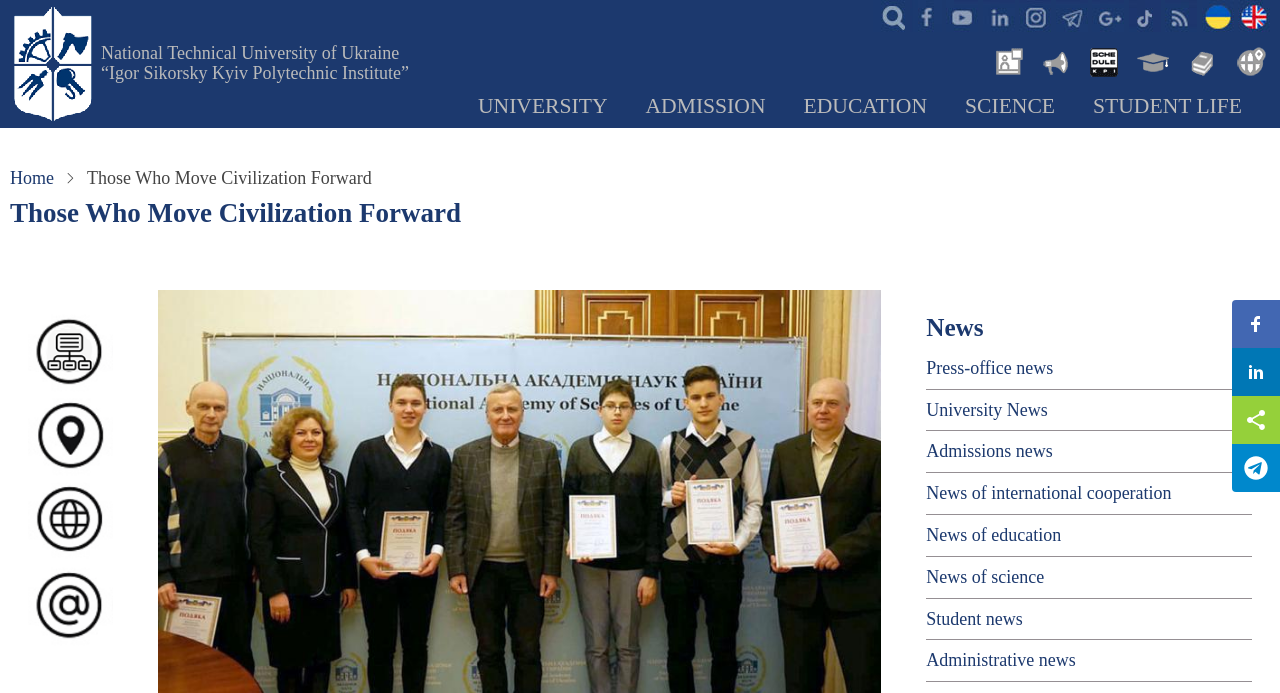How many images are present in the 'Those Who Move Civilization Forward' section?
Answer the question in as much detail as possible.

I looked at the 'Those Who Move Civilization Forward' section and found that there are 4 images present, each with a link and an image description.